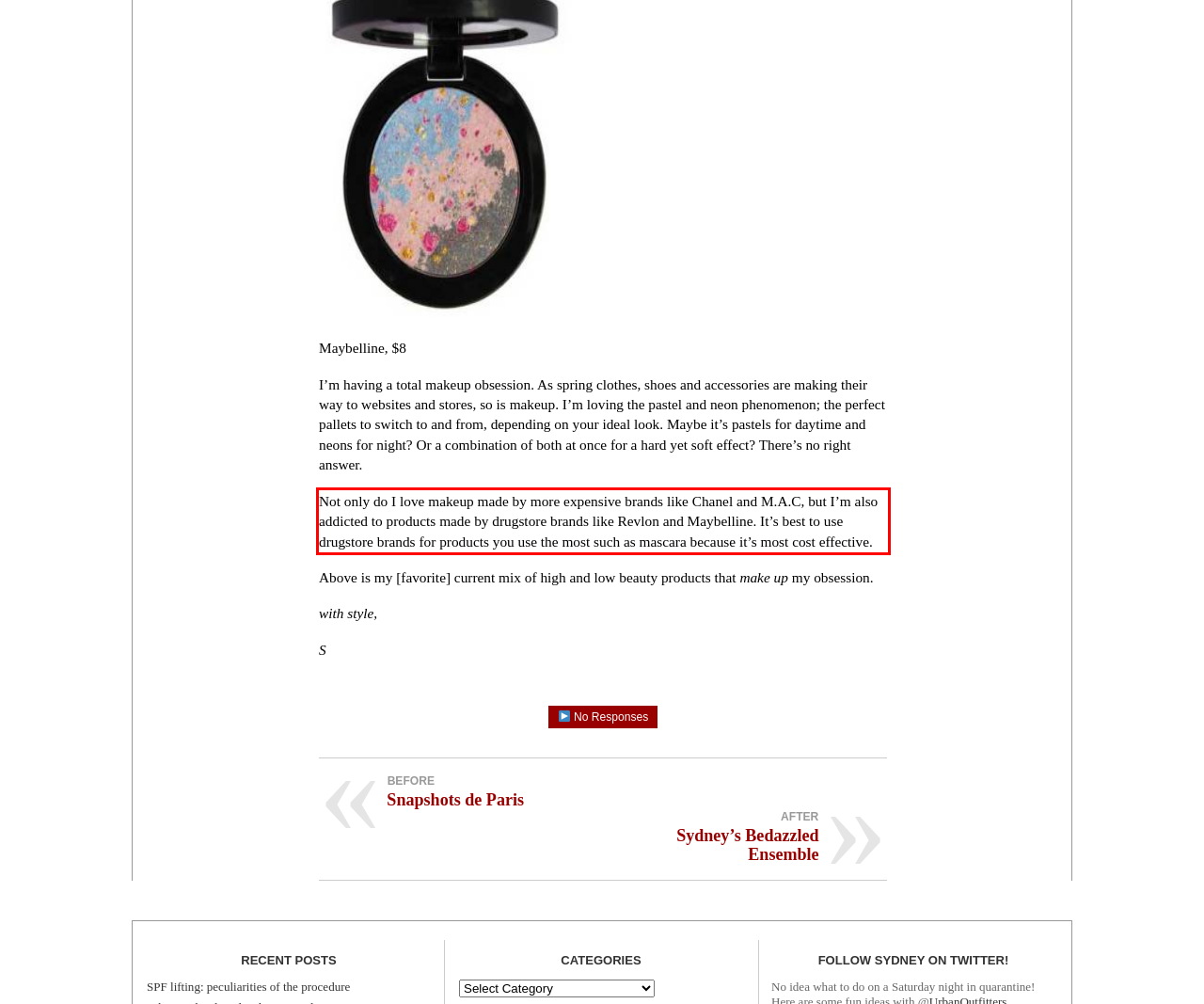In the given screenshot, locate the red bounding box and extract the text content from within it.

Not only do I love makeup made by more expensive brands like Chanel and M.A.C, but I’m also addicted to products made by drugstore brands like Revlon and Maybelline. It’s best to use drugstore brands for products you use the most such as mascara because it’s most cost effective.